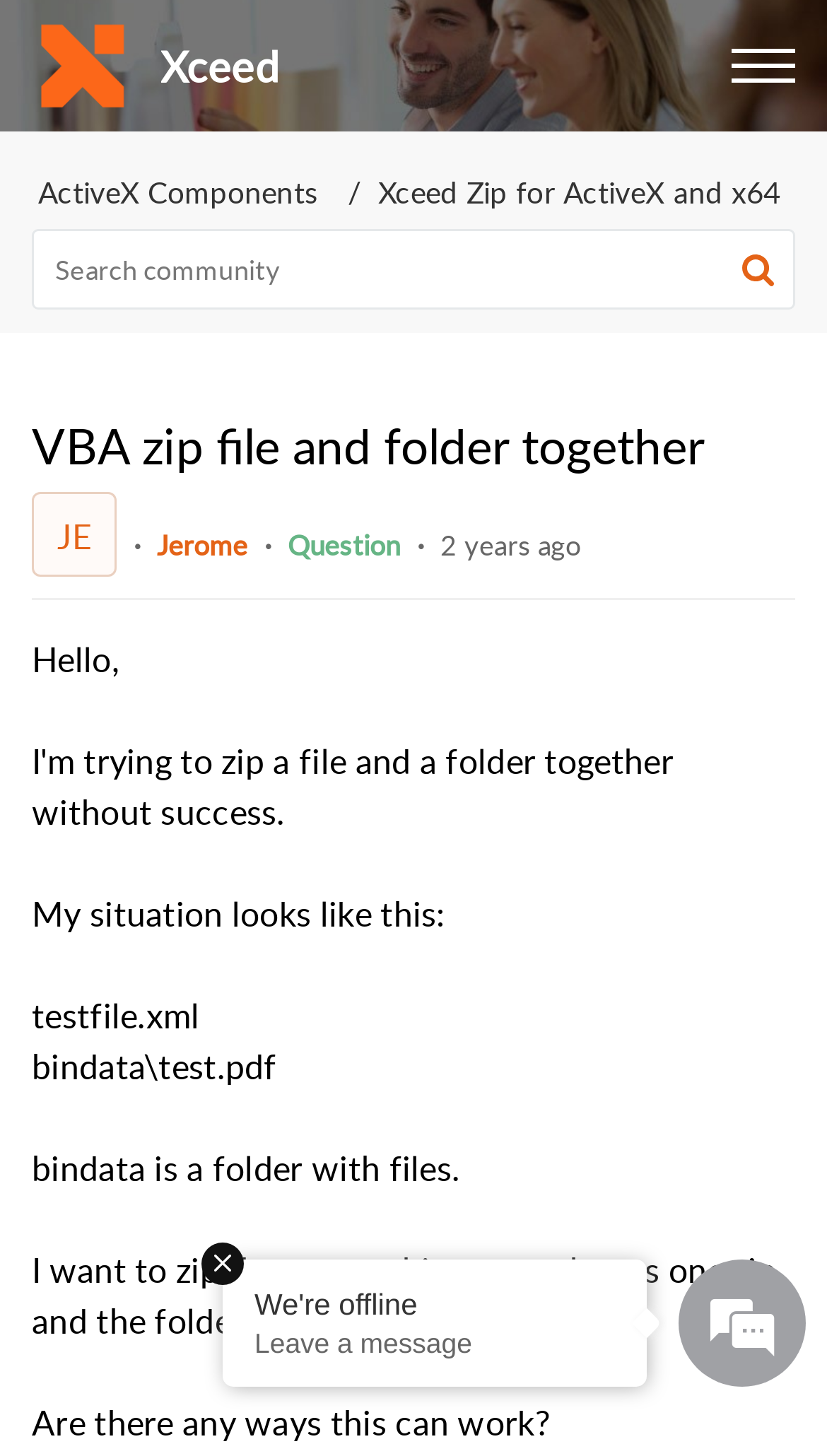Ascertain the bounding box coordinates for the UI element detailed here: "aria-label="search" title="Search"". The coordinates should be provided as [left, top, right, bottom] with each value being a float between 0 and 1.

[0.897, 0.167, 0.936, 0.213]